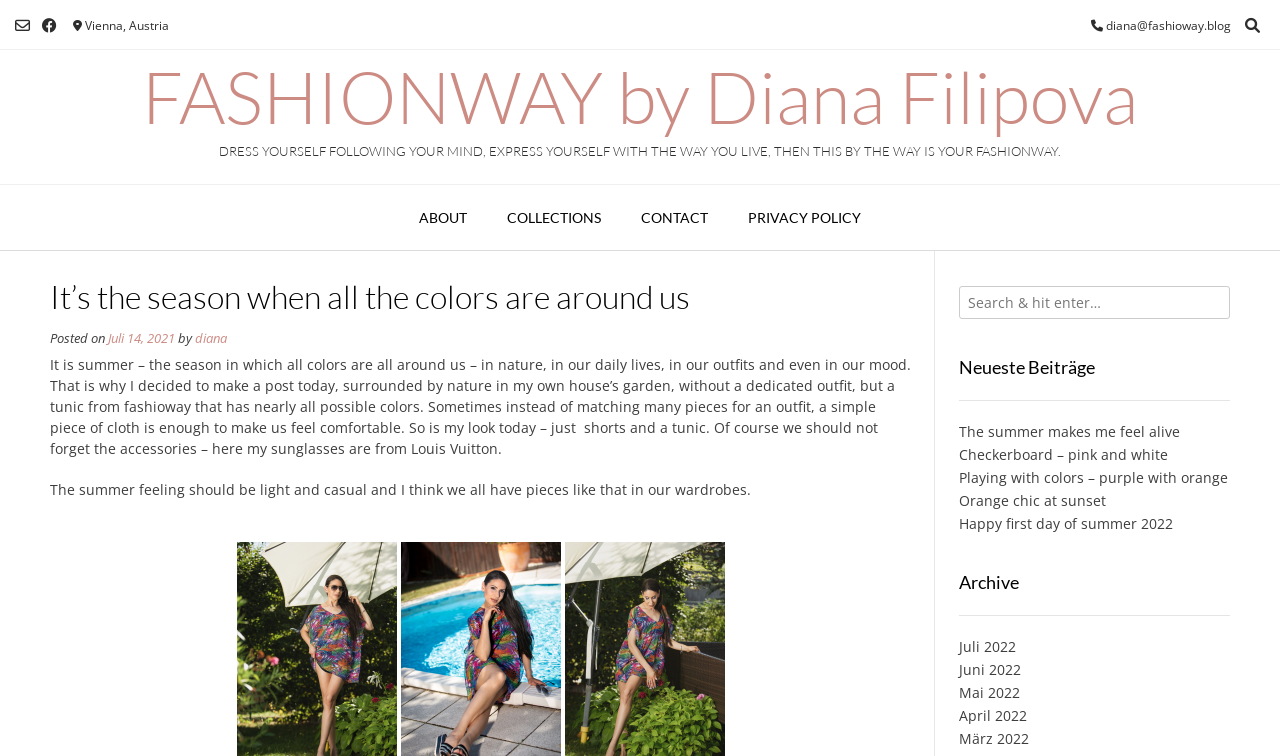Analyze the image and provide a detailed answer to the question: What is the name of the blog?

The name of the blog is mentioned in the text as 'FASHIONWAY by Diana Filipova' and also in the email address 'diana@fashioway.blog'.